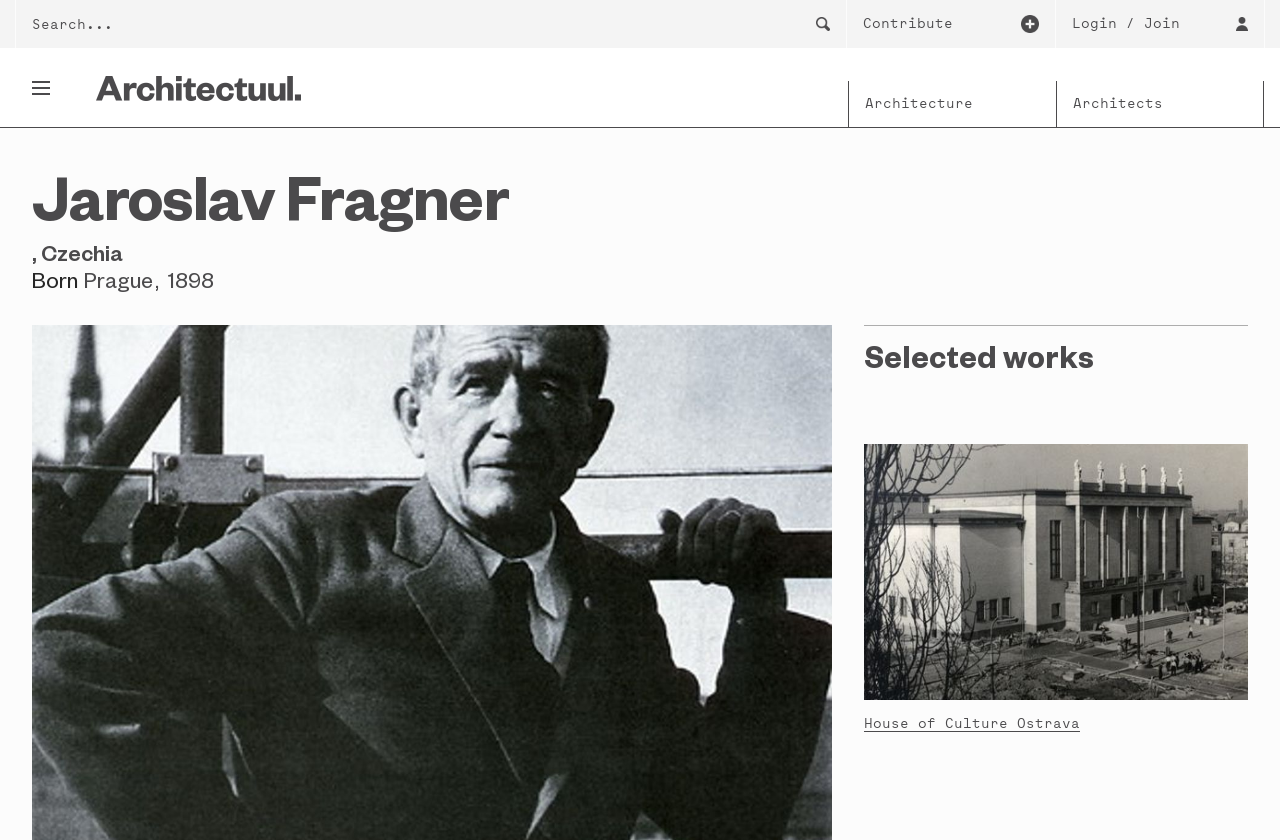Please answer the following question using a single word or phrase: 
What is the name of the building designed by Jaroslav Fragner?

House of Culture Ostrava